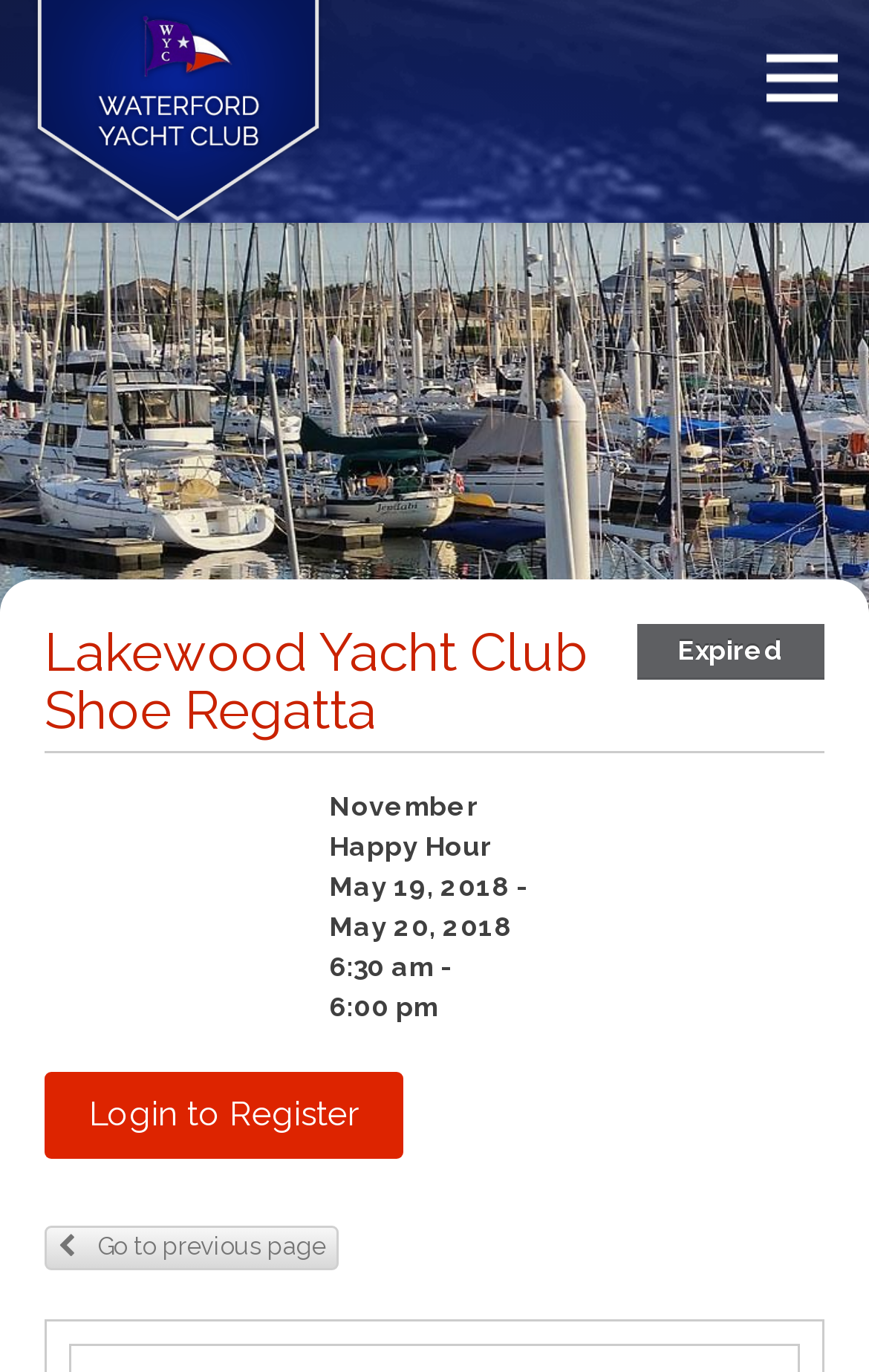Give a detailed account of the webpage's layout and content.

The webpage is about the Lakewood Yacht Club Shoe Regatta, a sailing event. At the top left of the page, there is a heading that reads "Waterford Yacht Club" with a link to the same name. 

On the top right, there is a heading labeled "Menu". Below the "Menu" heading, there is a section with several links and text elements. The first link is titled "Expired Lakewood Yacht Club Shoe Regatta", which is followed by two lines of text: "November Happy Hour" and a description of the event date and time, "May 19, 20 2018 - May 20, 2018 6:30 am - 6:00 pm". 

Further down in this section, there are two more links: "Login to Register" and an icon with the text "Go to previous page". The "Login to Register" link is positioned above the icon.